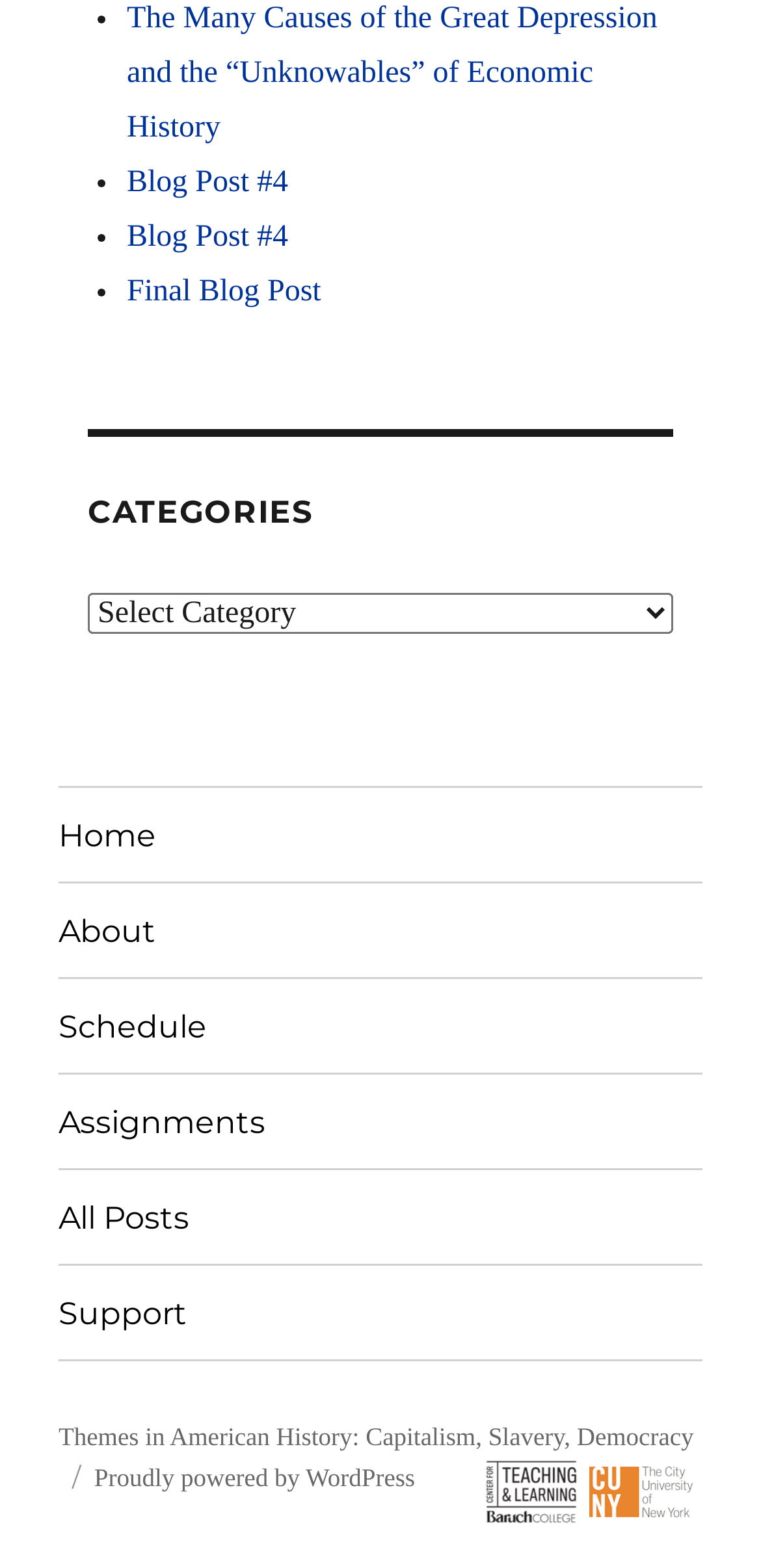Determine the bounding box for the UI element that matches this description: "Blog Post #4".

[0.167, 0.106, 0.379, 0.127]